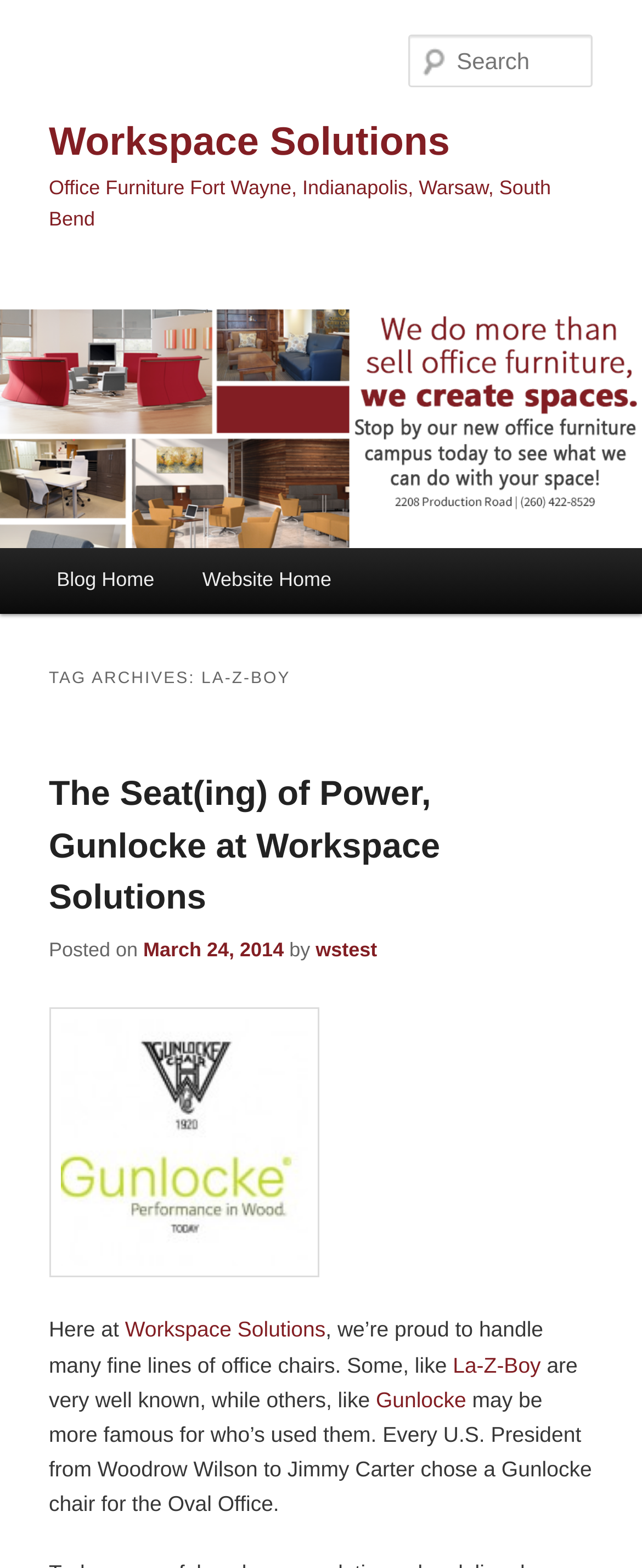Find the bounding box coordinates of the element to click in order to complete this instruction: "Search for something". The bounding box coordinates must be four float numbers between 0 and 1, denoted as [left, top, right, bottom].

[0.637, 0.022, 0.924, 0.056]